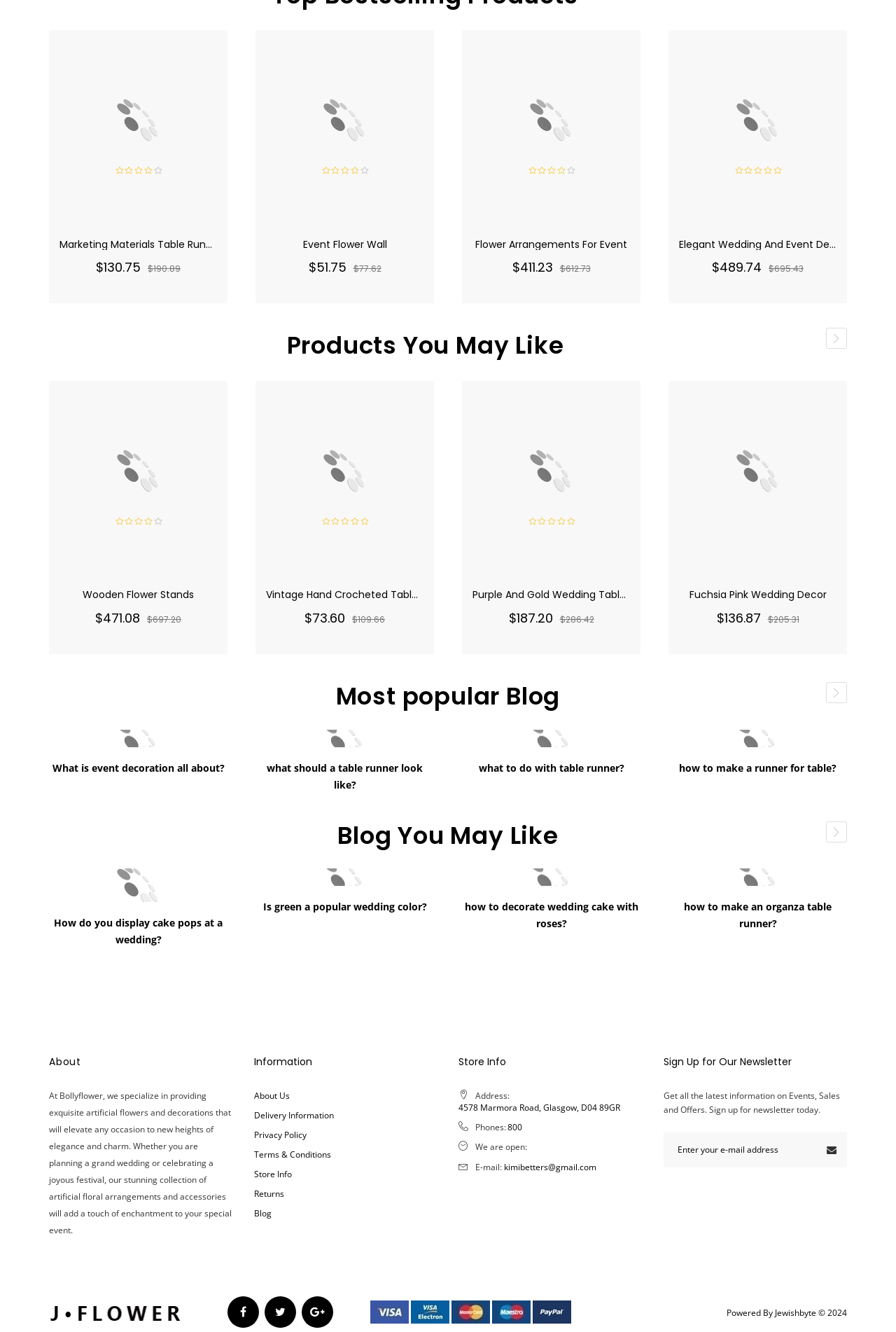Please determine the bounding box coordinates of the area that needs to be clicked to complete this task: 'Explore Elegant Wedding And Event Decor'. The coordinates must be four float numbers between 0 and 1, formatted as [left, top, right, bottom].

[0.758, 0.178, 0.944, 0.188]